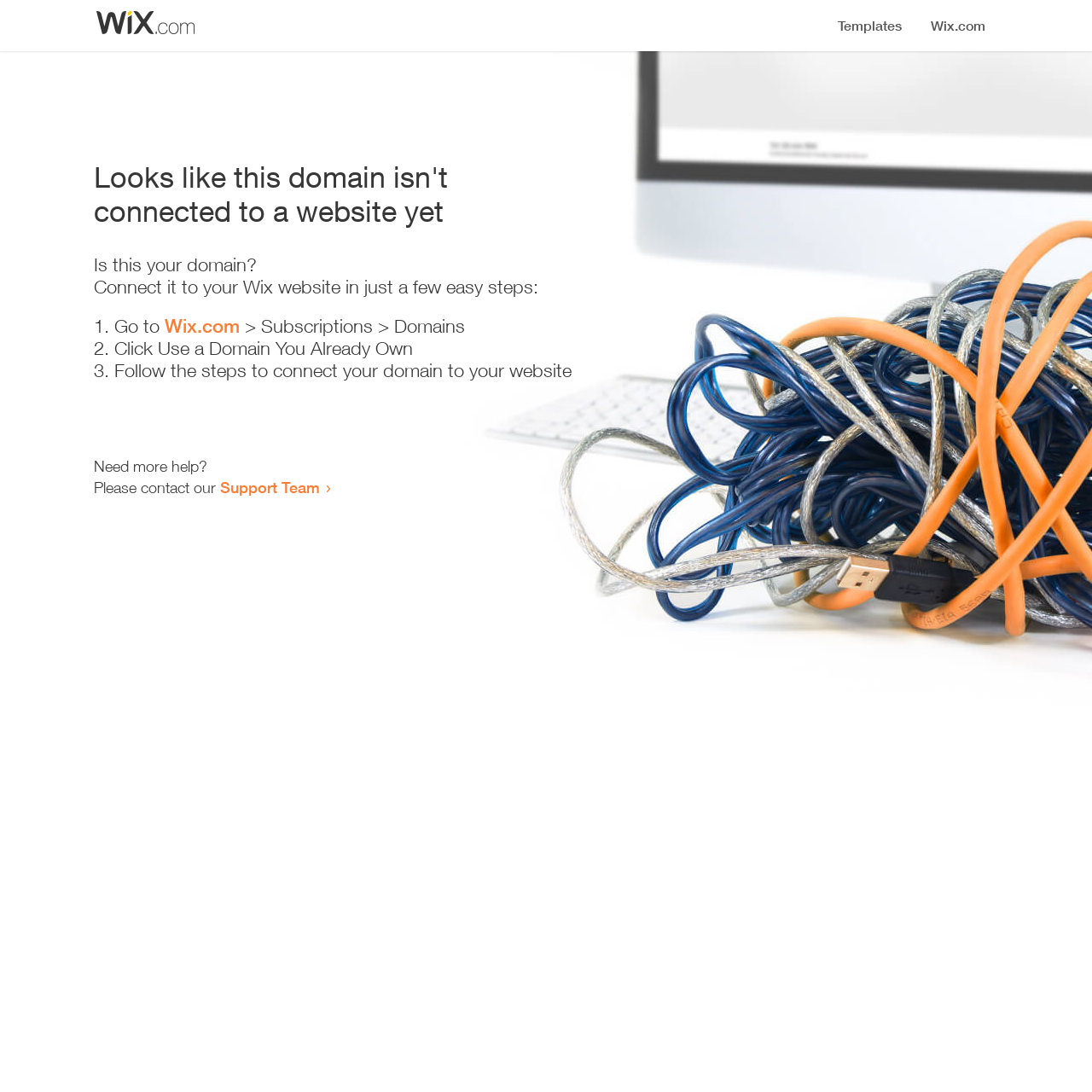Give the bounding box coordinates for the element described by: "Support Team".

[0.202, 0.438, 0.293, 0.455]